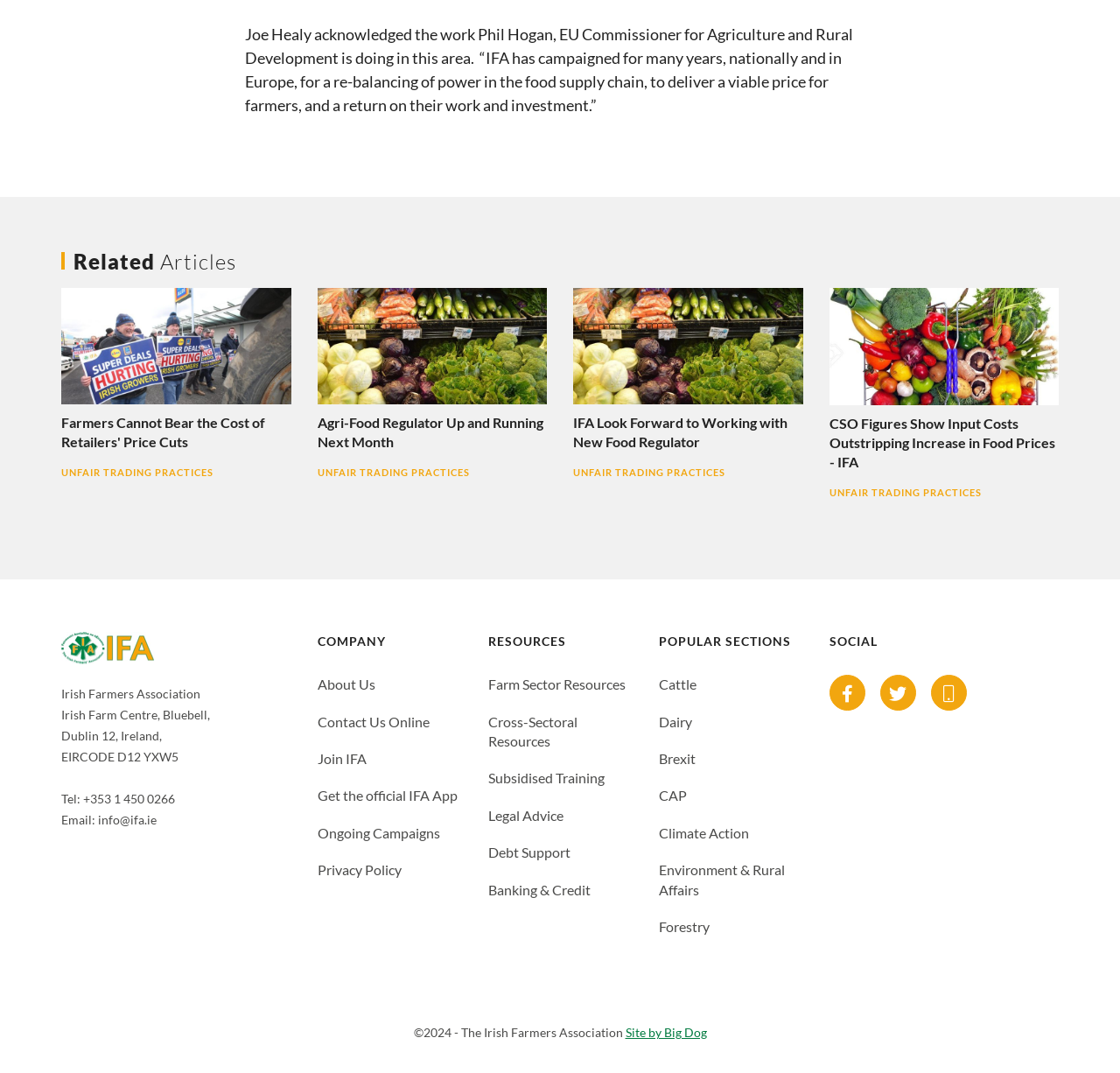Provide a short answer using a single word or phrase for the following question: 
How many social media links are present?

3